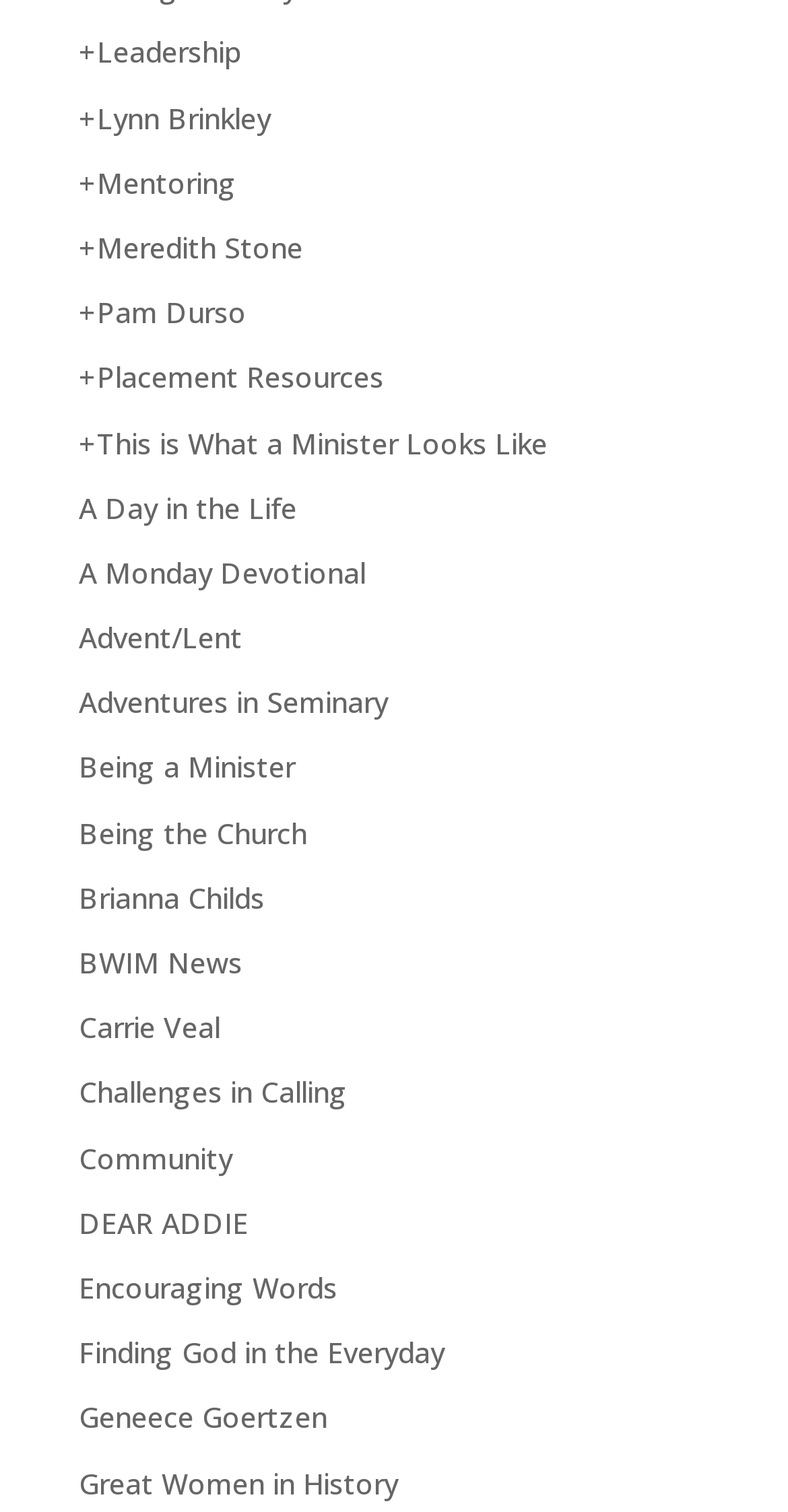What is the first link on the webpage?
Answer the question with a single word or phrase by looking at the picture.

Leadership